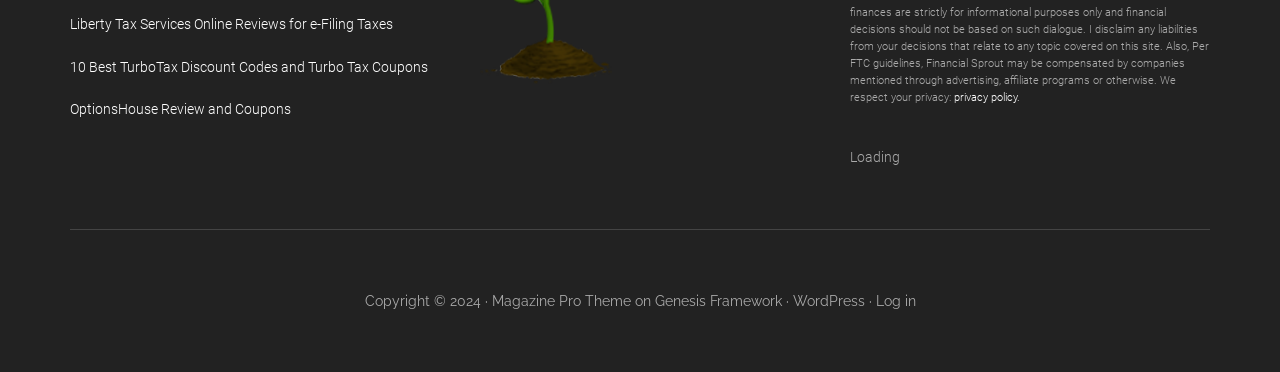Please find the bounding box coordinates (top-left x, top-left y, bottom-right x, bottom-right y) in the screenshot for the UI element described as follows: privacy policy.

[0.745, 0.244, 0.797, 0.279]